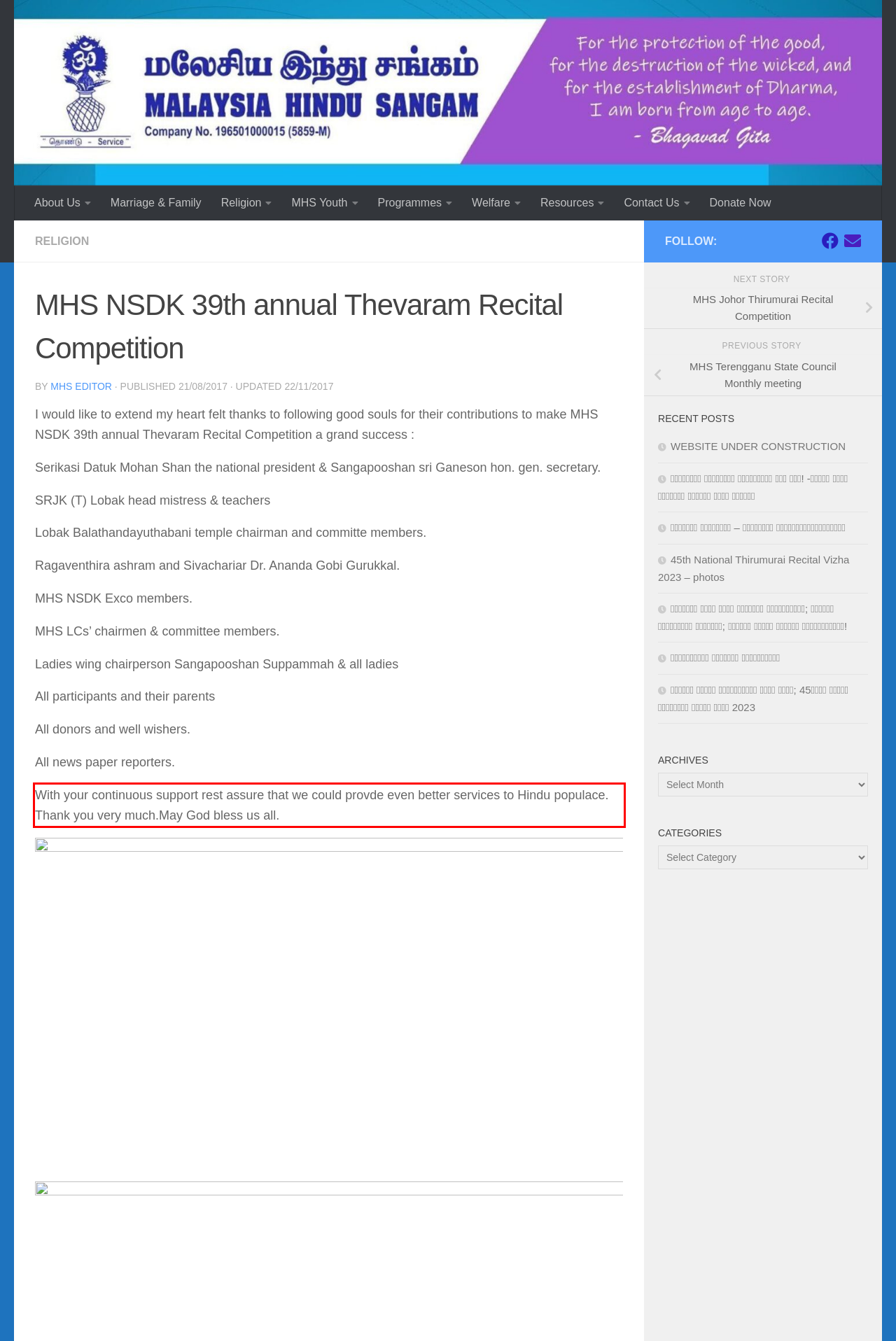Given a screenshot of a webpage with a red bounding box, please identify and retrieve the text inside the red rectangle.

With your continuous support rest assure that we could provde even better services to Hindu populace. Thank you very much.May God bless us all.